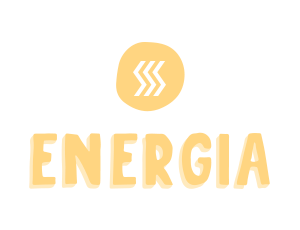What is the focus of the organization highlighted in the image?
Provide a thorough and detailed answer to the question.

The caption states that the overall design emphasizes the importance of sustainable energy practices and highlights the organization's commitment to energy production and recovery processes, providing a vibrant and engaging representation of its focus on energy initiatives in Spain.